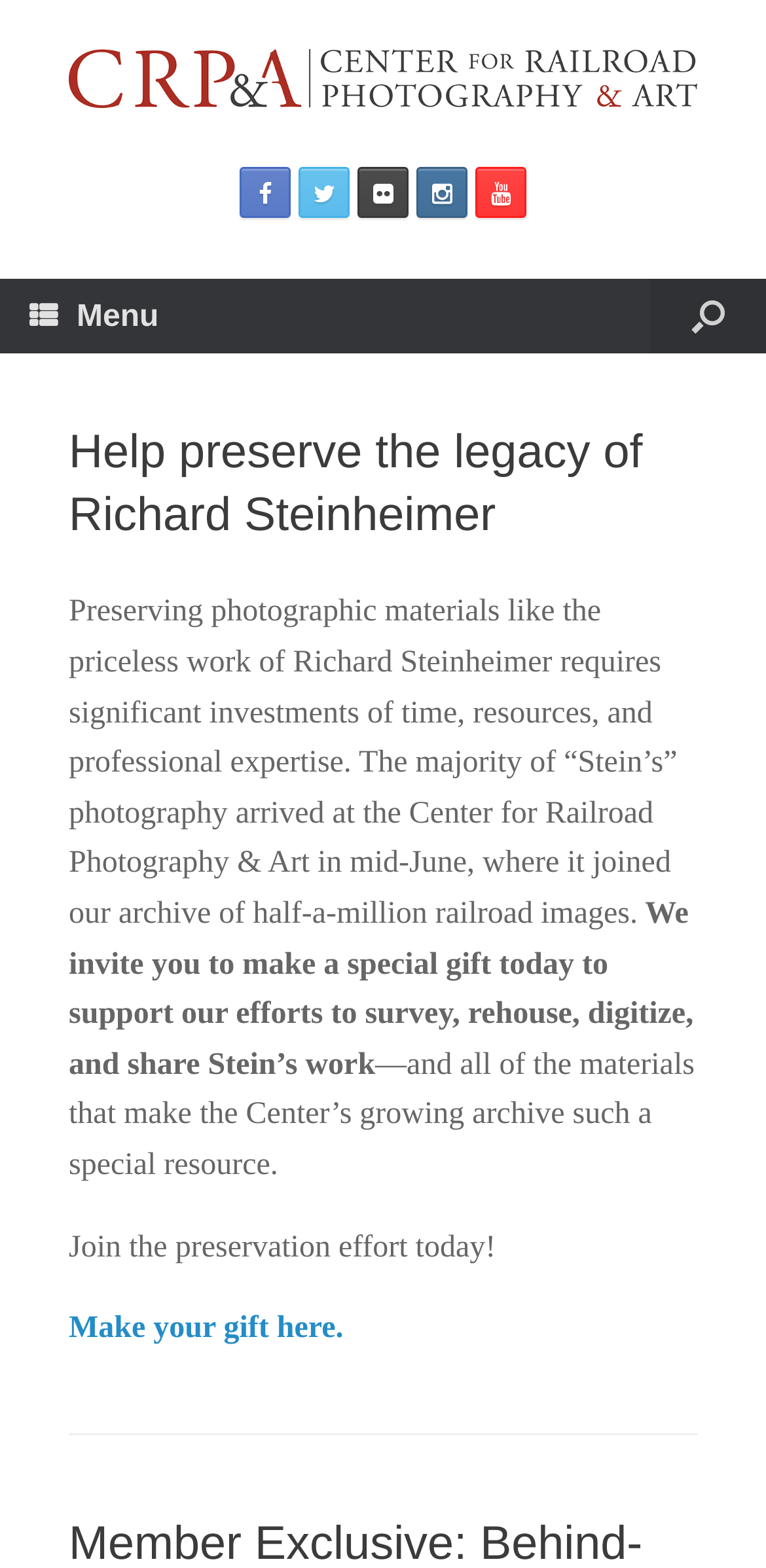What is the estimated number of railroad images in the archive?
Based on the screenshot, respond with a single word or phrase.

Half-a-million